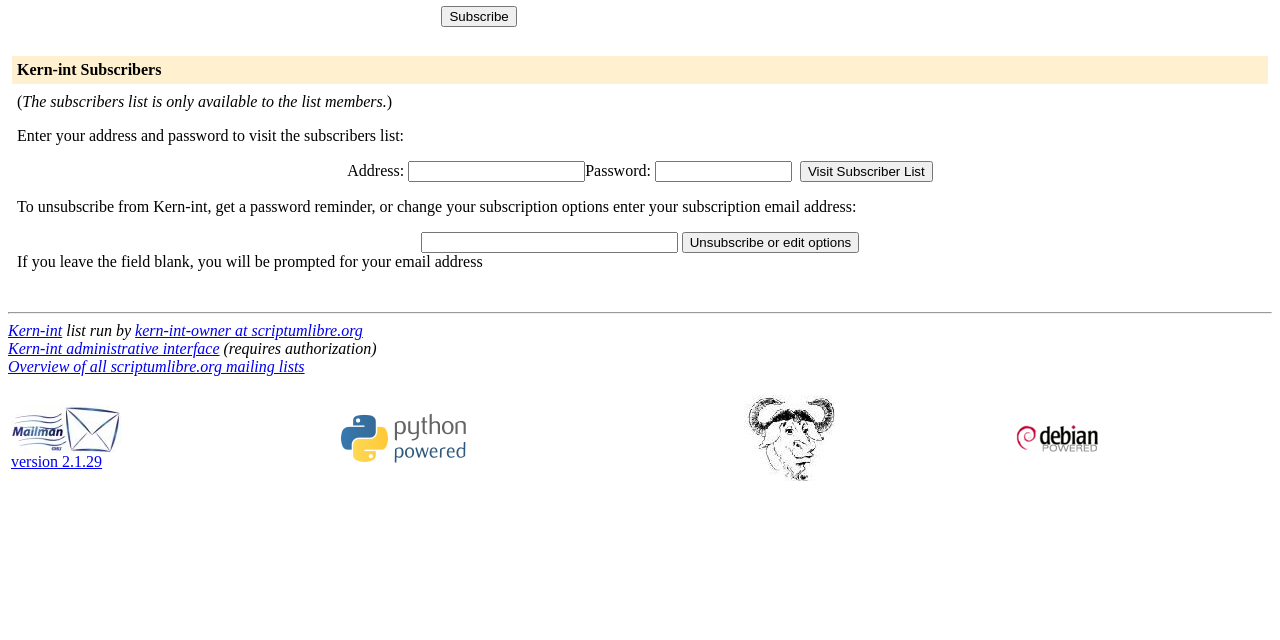Determine the bounding box for the UI element that matches this description: "name="email"".

[0.329, 0.362, 0.529, 0.395]